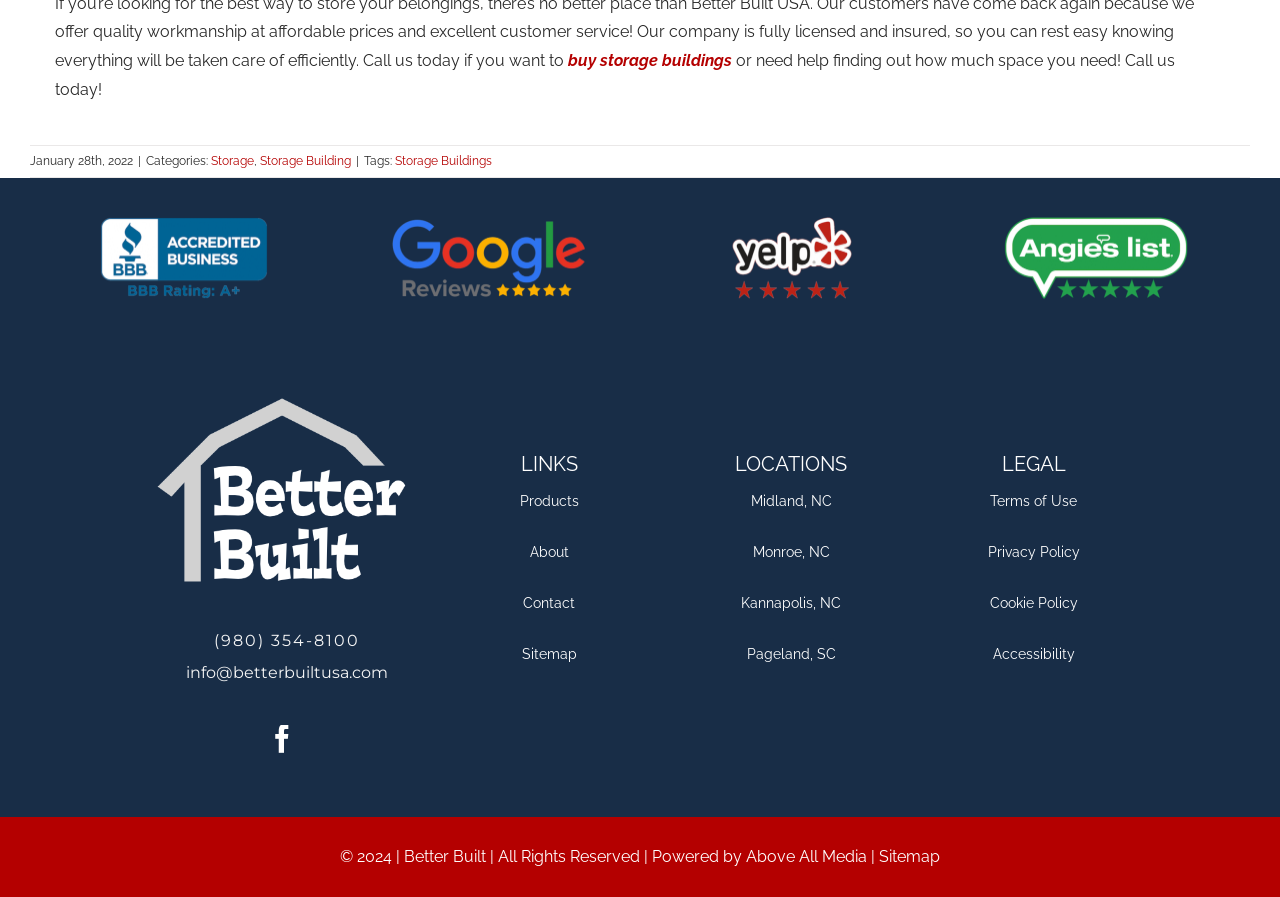What is the company's rating on BBB?
Answer the question based on the image using a single word or a brief phrase.

A+